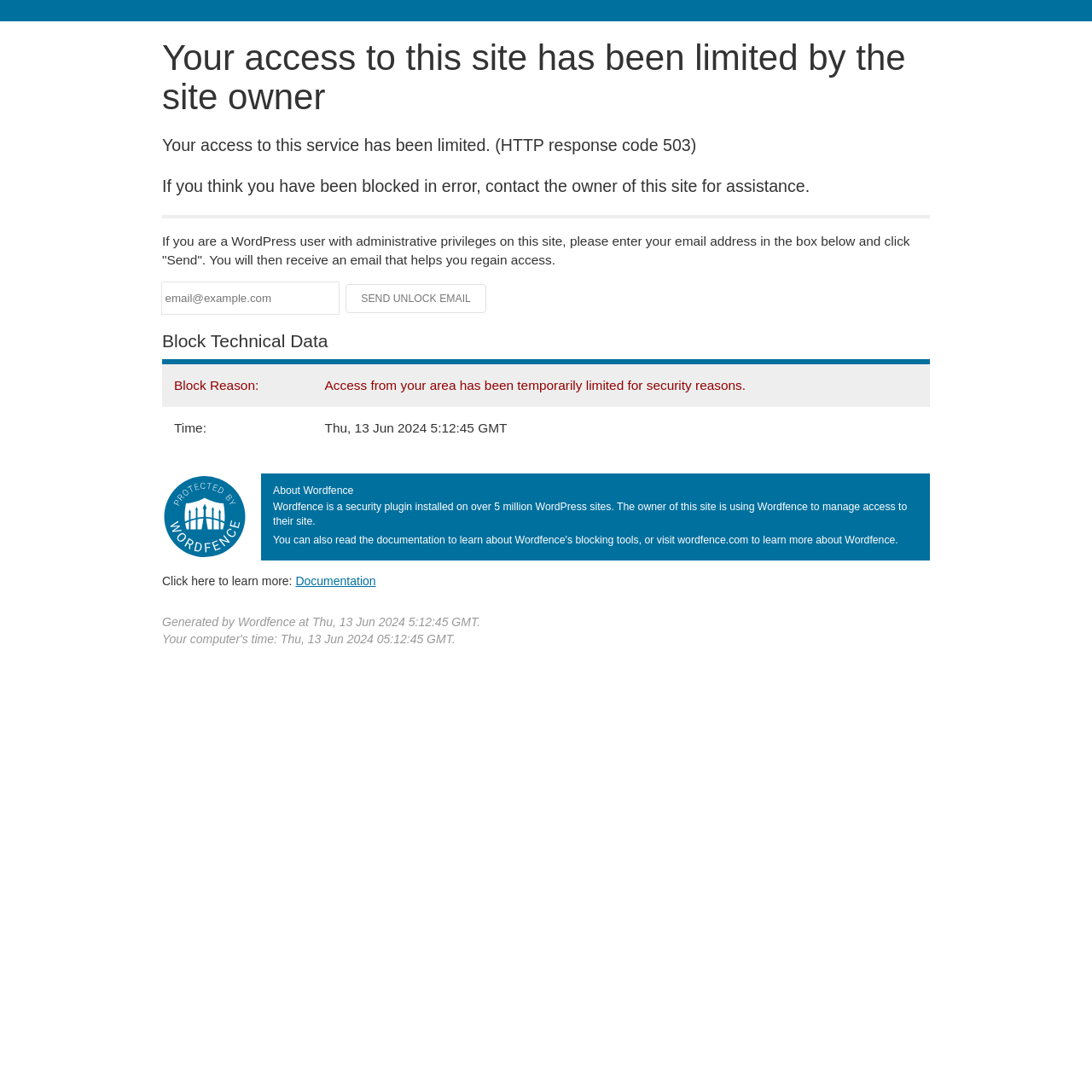Locate the bounding box of the UI element described in the following text: "name="email" placeholder="email@example.com"".

[0.148, 0.259, 0.31, 0.287]